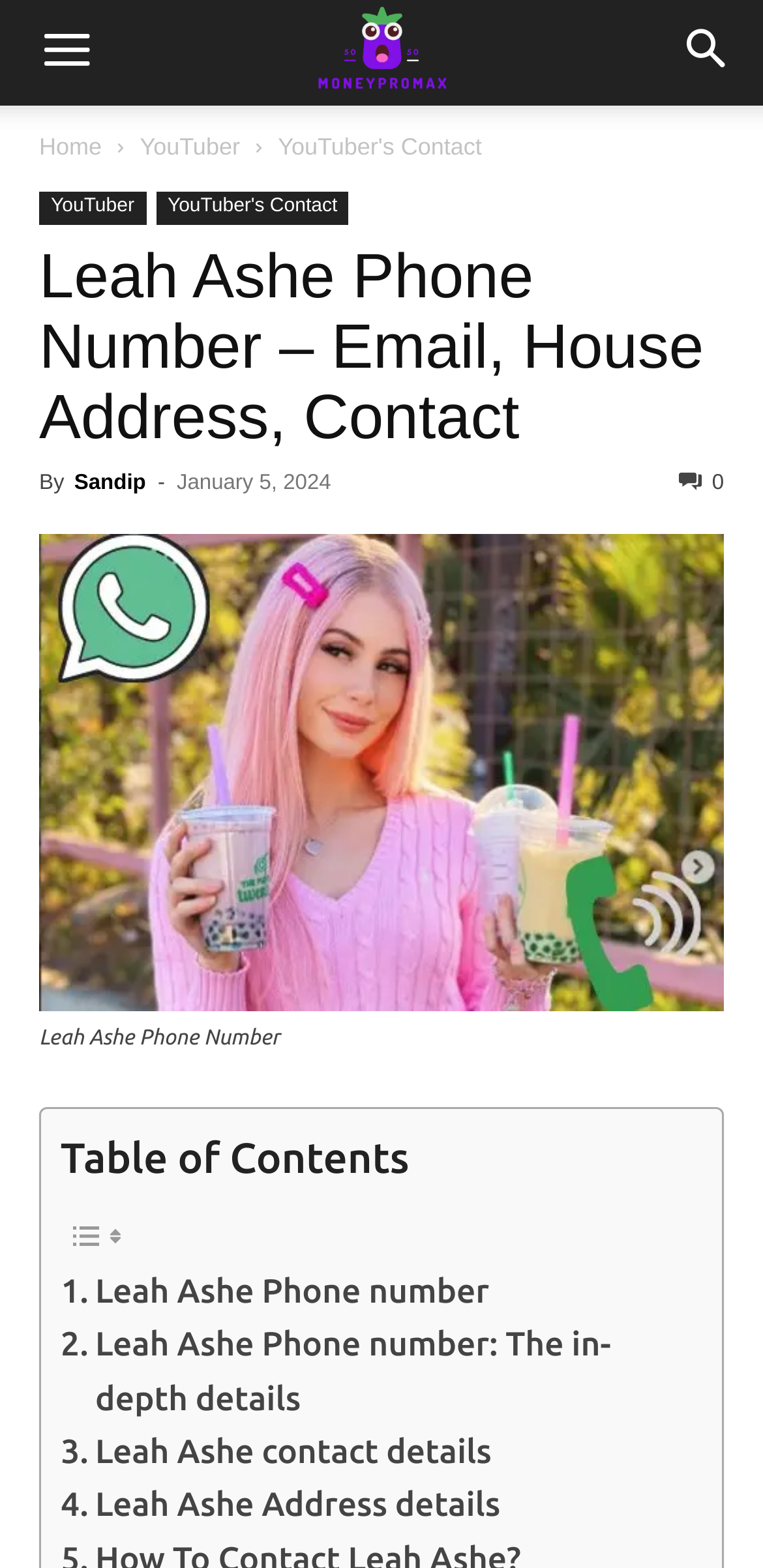Identify the coordinates of the bounding box for the element described below: "parent_node: Leah Ashe Phone Number". Return the coordinates as four float numbers between 0 and 1: [left, top, right, bottom].

[0.051, 0.341, 0.949, 0.645]